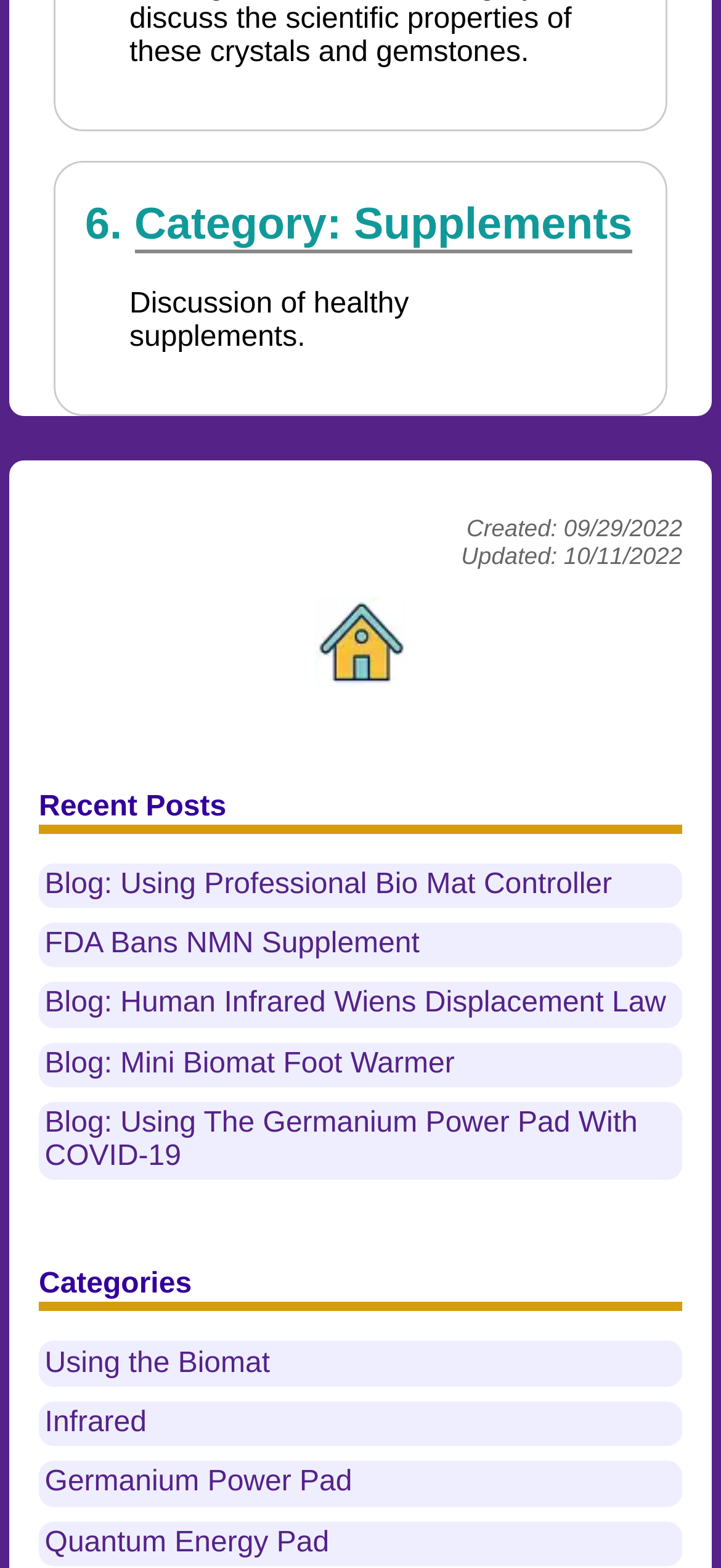Locate the bounding box coordinates of the element that should be clicked to fulfill the instruction: "Go to Bio-Mats.com Home".

[0.431, 0.378, 0.569, 0.448]